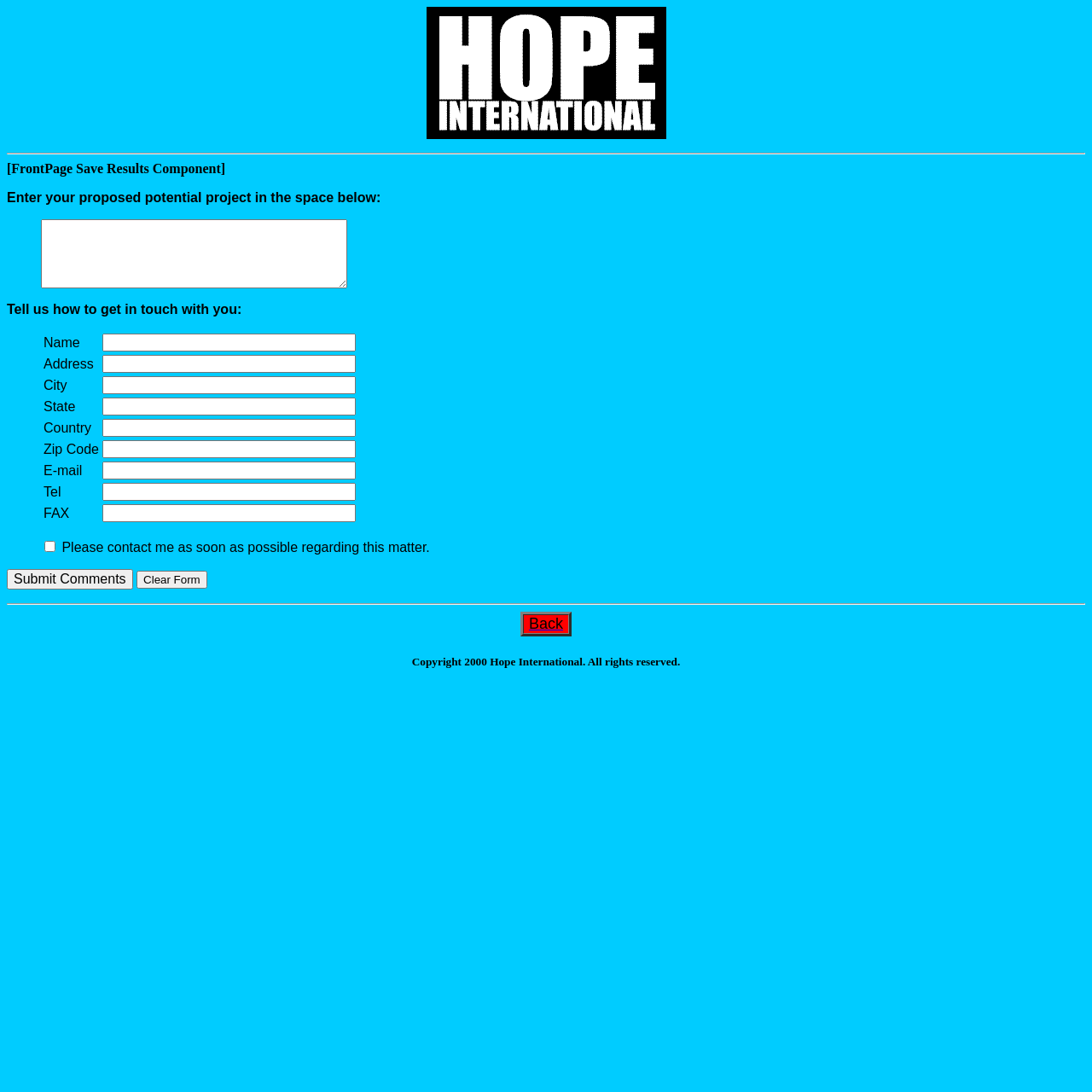How many textboxes are there for contact information?
We need a detailed and exhaustive answer to the question. Please elaborate.

Upon examining the webpage, I found a table with multiple rows, each containing a label and a textbox. The labels are 'Name', 'Address', 'City', 'State', 'Country', 'Zip Code', and 'E-mail', which suggests that there are 7 textboxes for contact information.